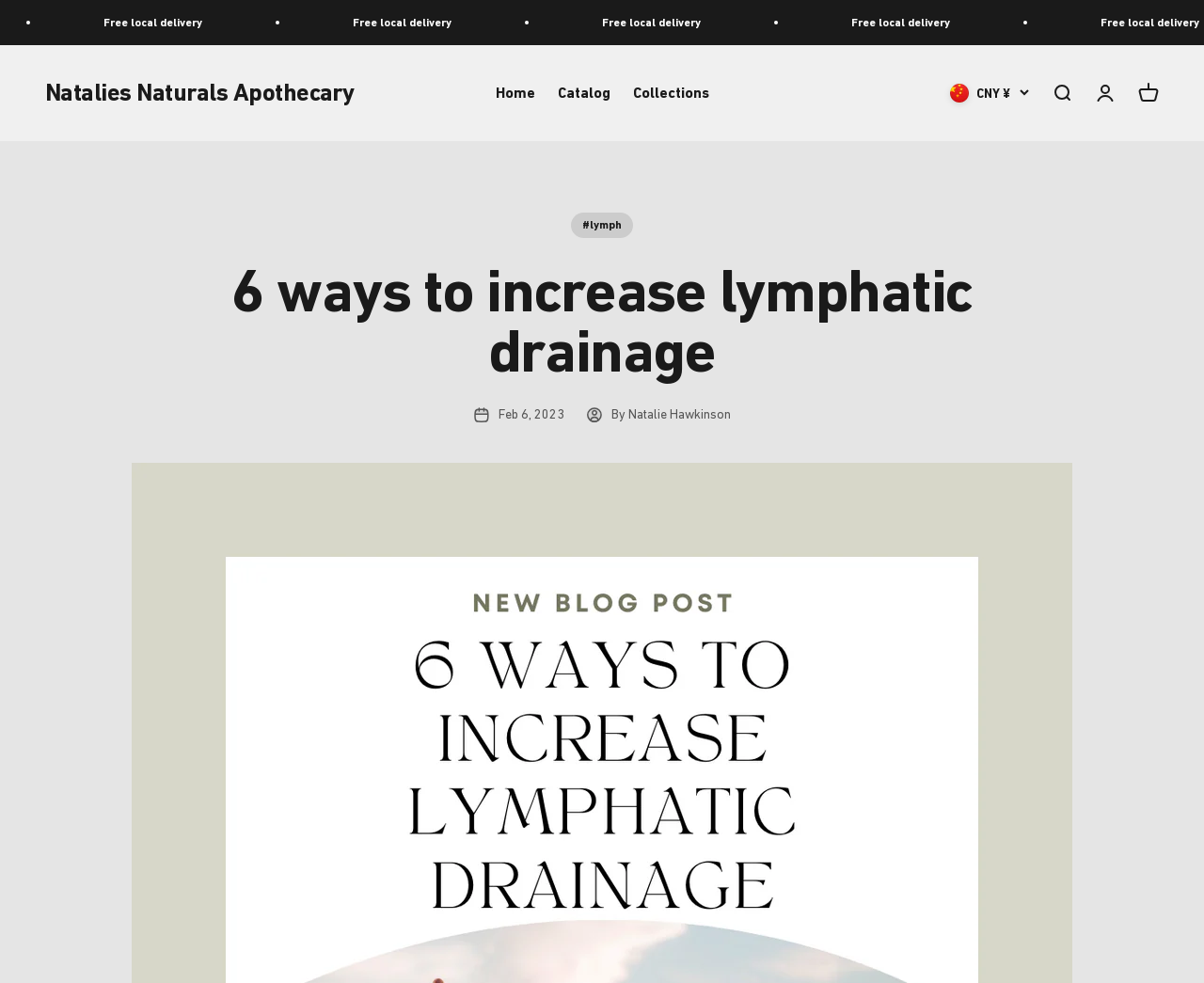What is the name of the apothecary?
Provide a fully detailed and comprehensive answer to the question.

I found the answer by looking at the link element with the text 'Natalies Naturals Apothecary' which is located at the top left of the webpage.